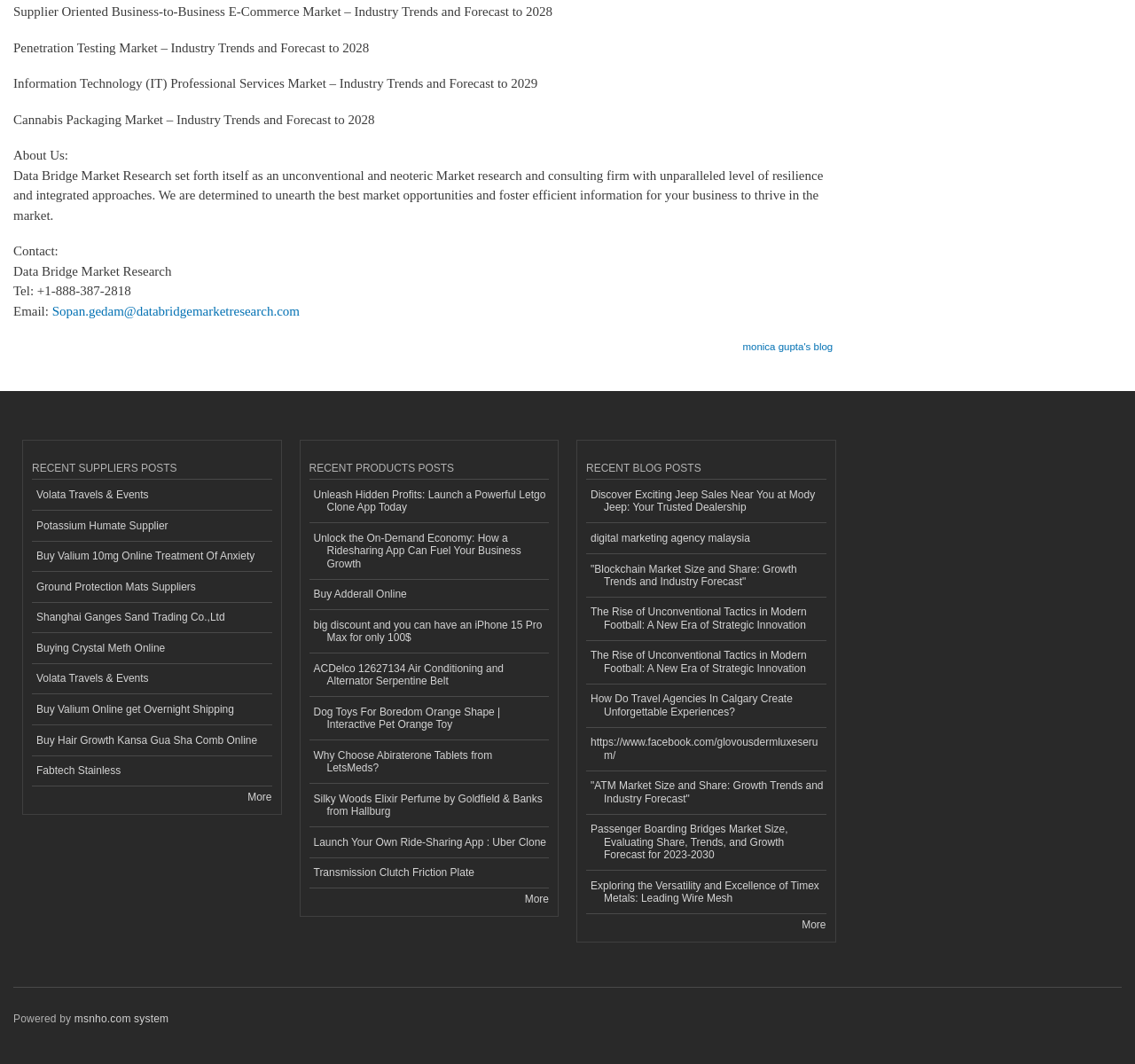Please respond to the question using a single word or phrase:
What is the contact phone number of the company?

+1-888-387-2818